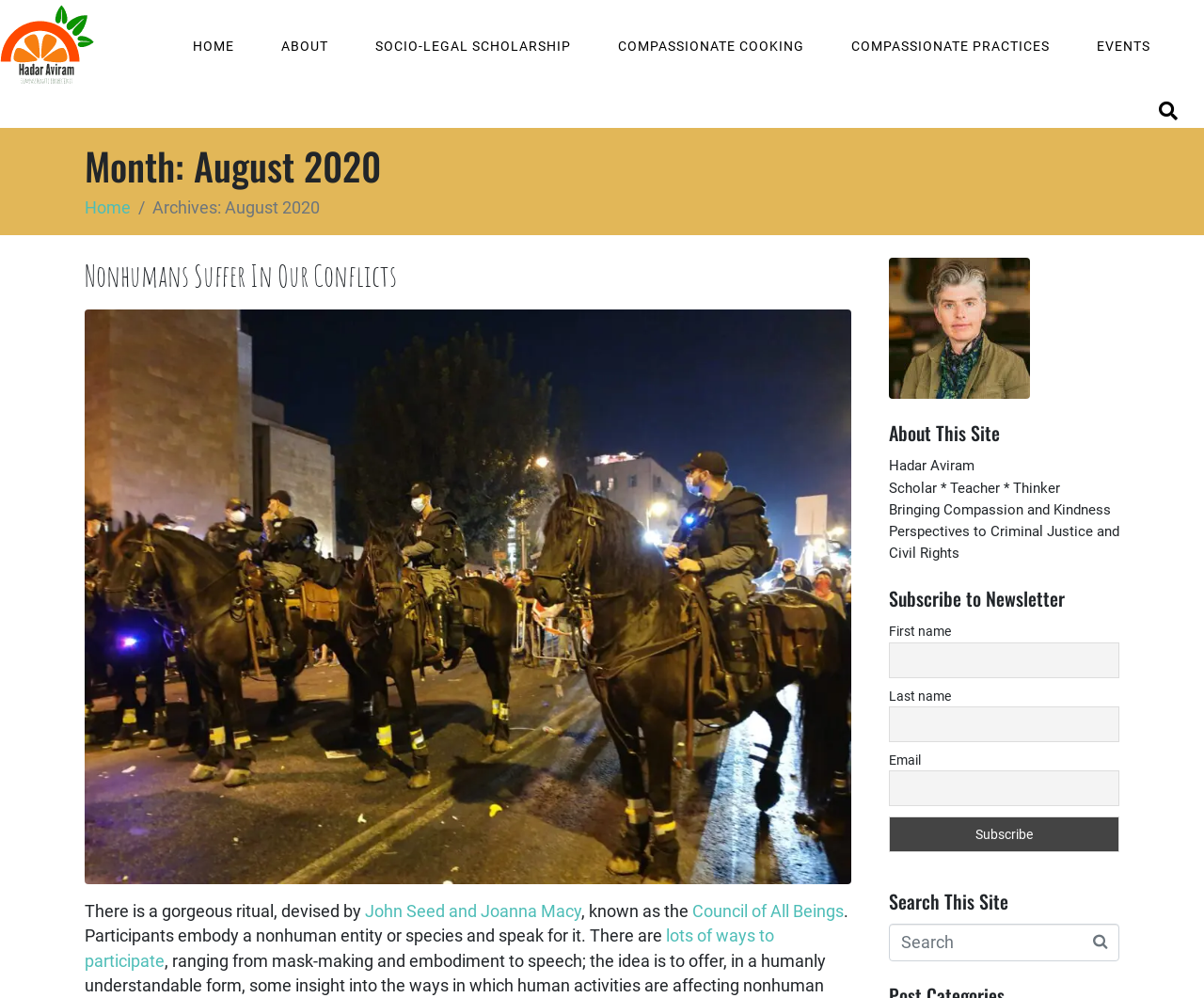Please give a short response to the question using one word or a phrase:
What is the topic of the first article?

Nonhumans Suffer In Our Conflicts